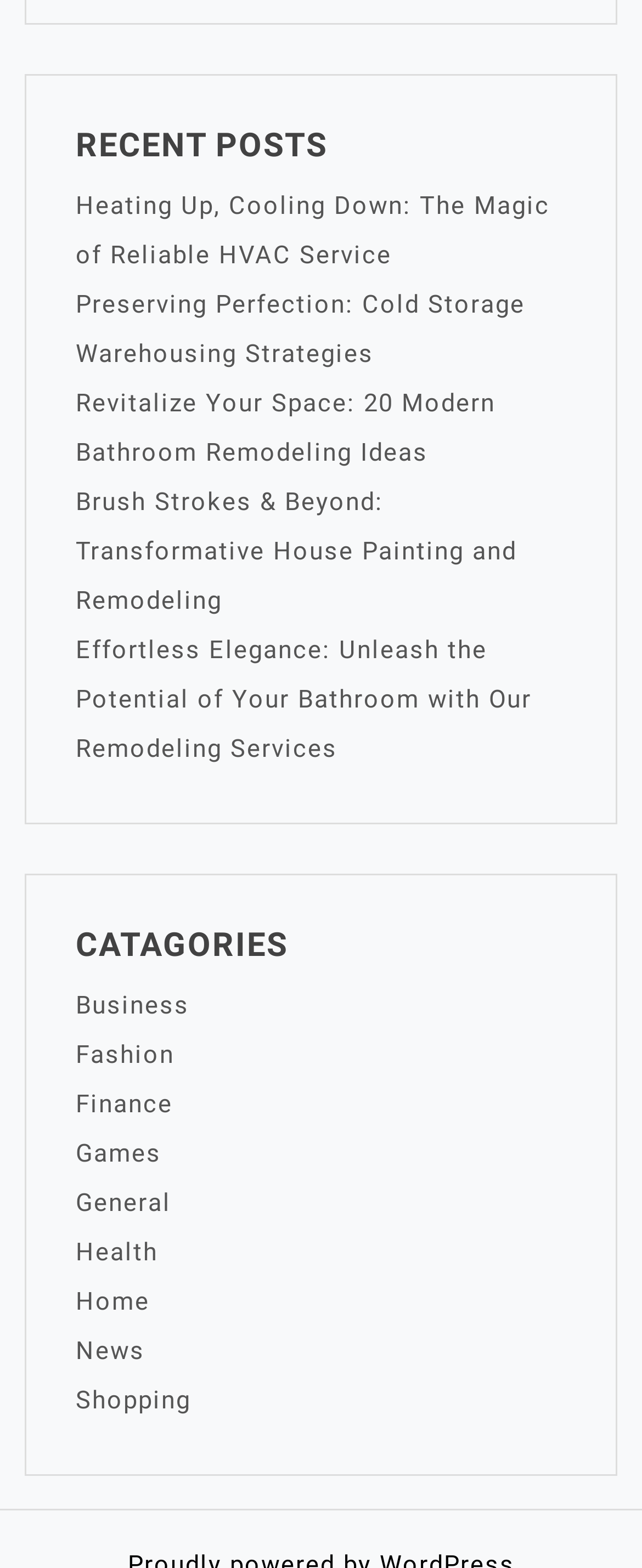Please locate the bounding box coordinates of the element that should be clicked to achieve the given instruction: "view recent posts".

[0.118, 0.08, 0.882, 0.105]